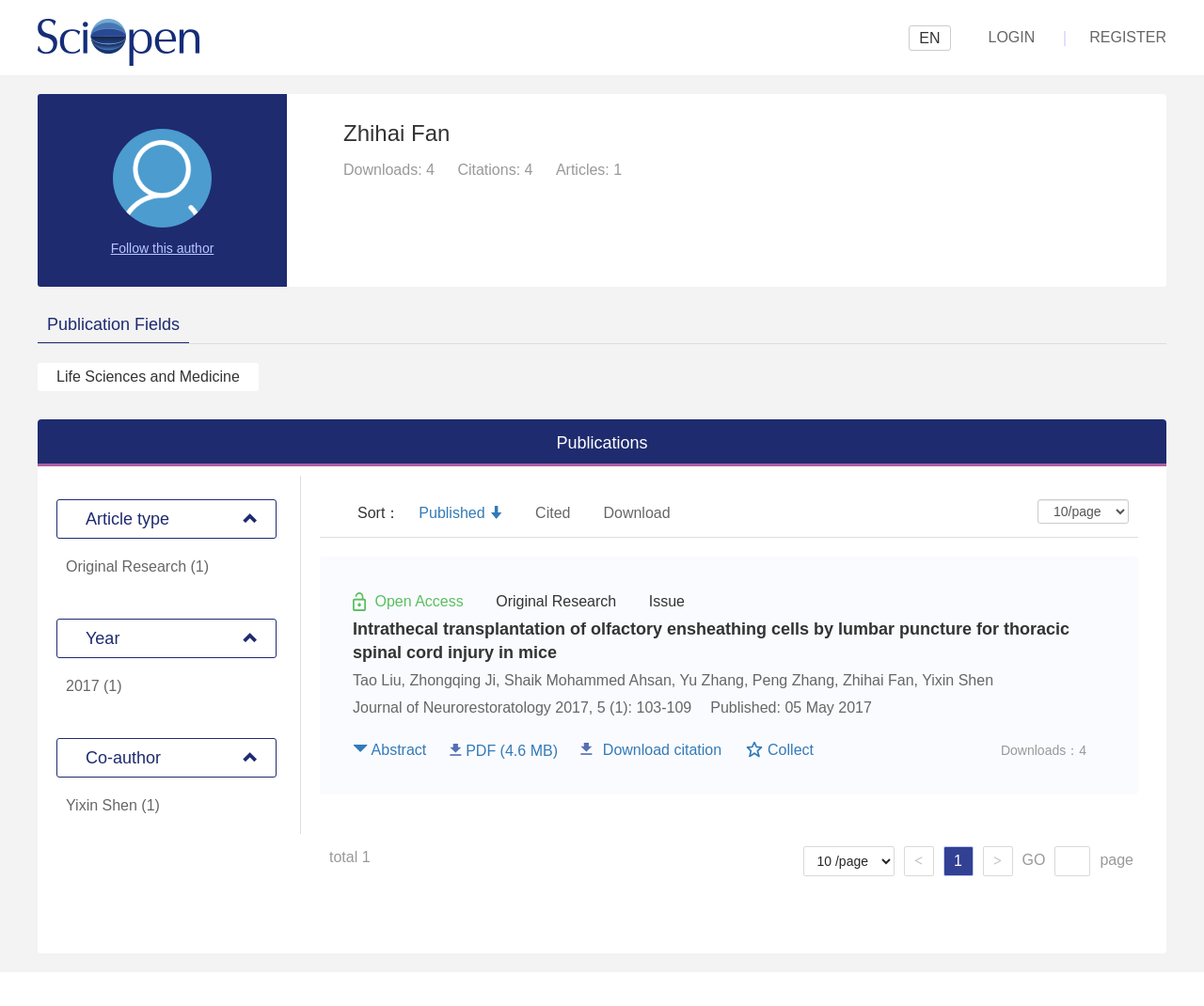How many downloads does the article have?
Please provide an in-depth and detailed response to the question.

The number of downloads is mentioned in the section 'Downloads:' where it is written as '4'.